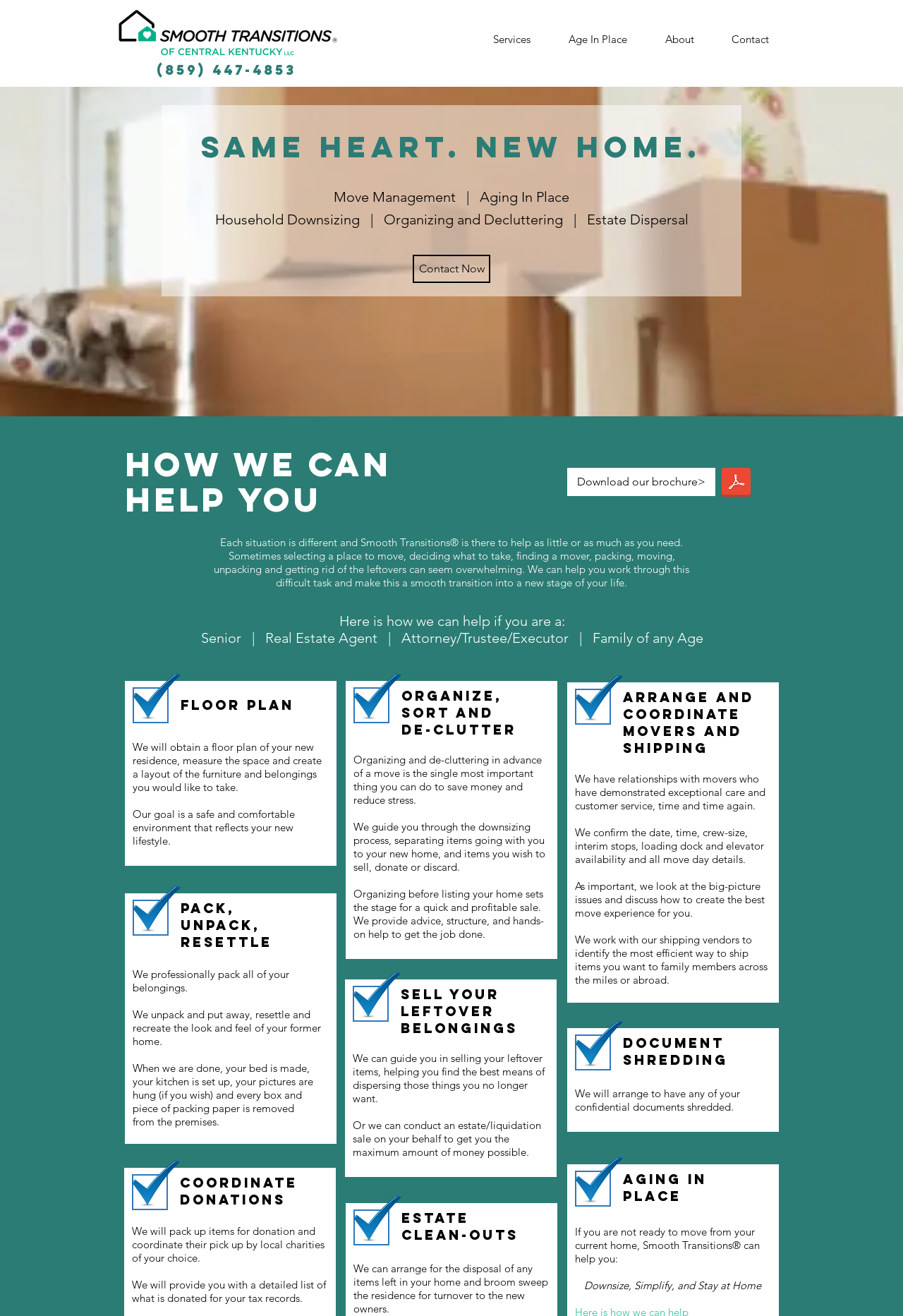Mark the bounding box of the element that matches the following description: "Add to Compare".

None